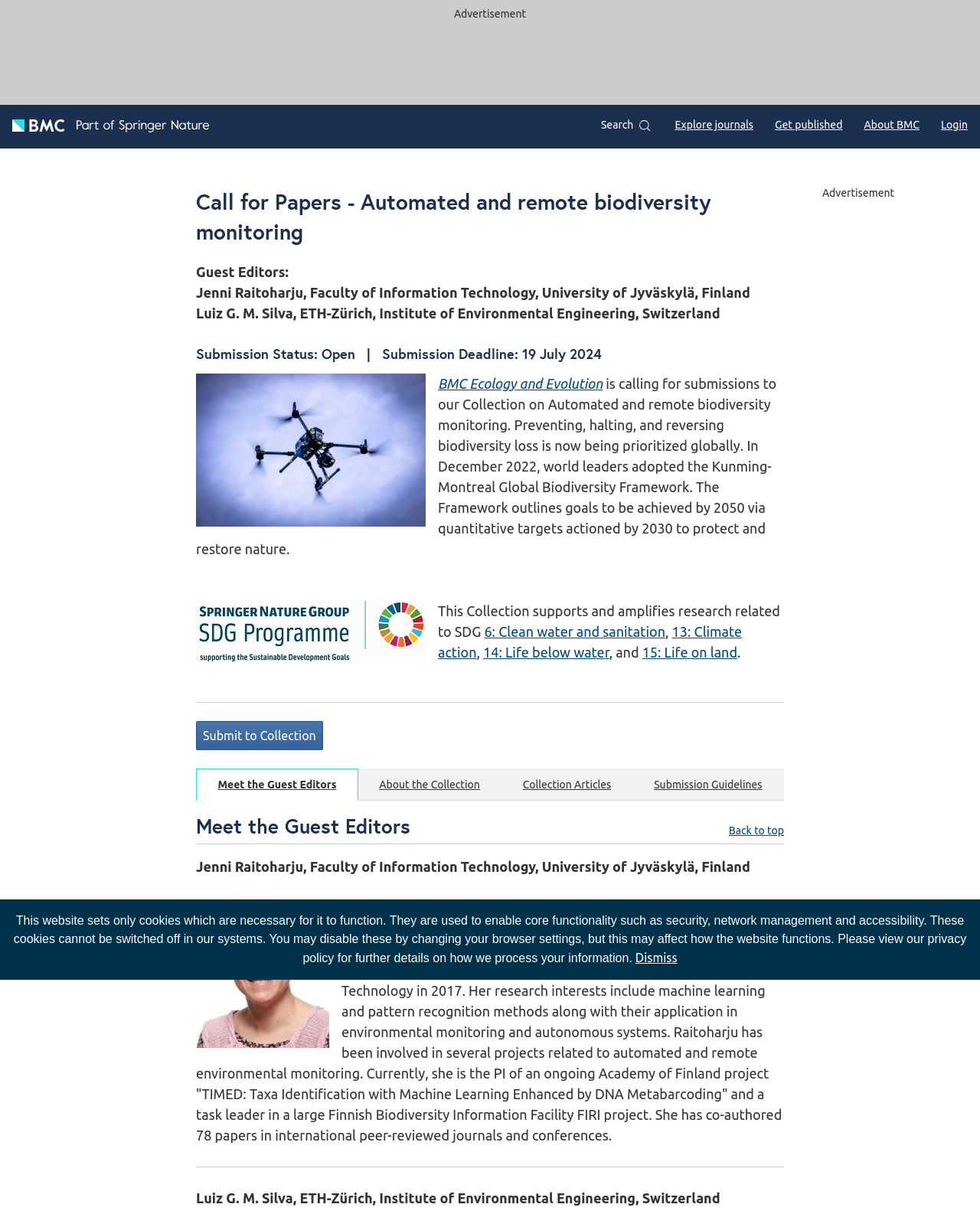Use the information in the screenshot to answer the question comprehensively: What is the research interest of Jenni Raitoharju?

I found the answer by reading the text about Jenni Raitoharju's biography, which mentions that her research interests include machine learning and pattern recognition methods along with their application in environmental monitoring and autonomous systems.